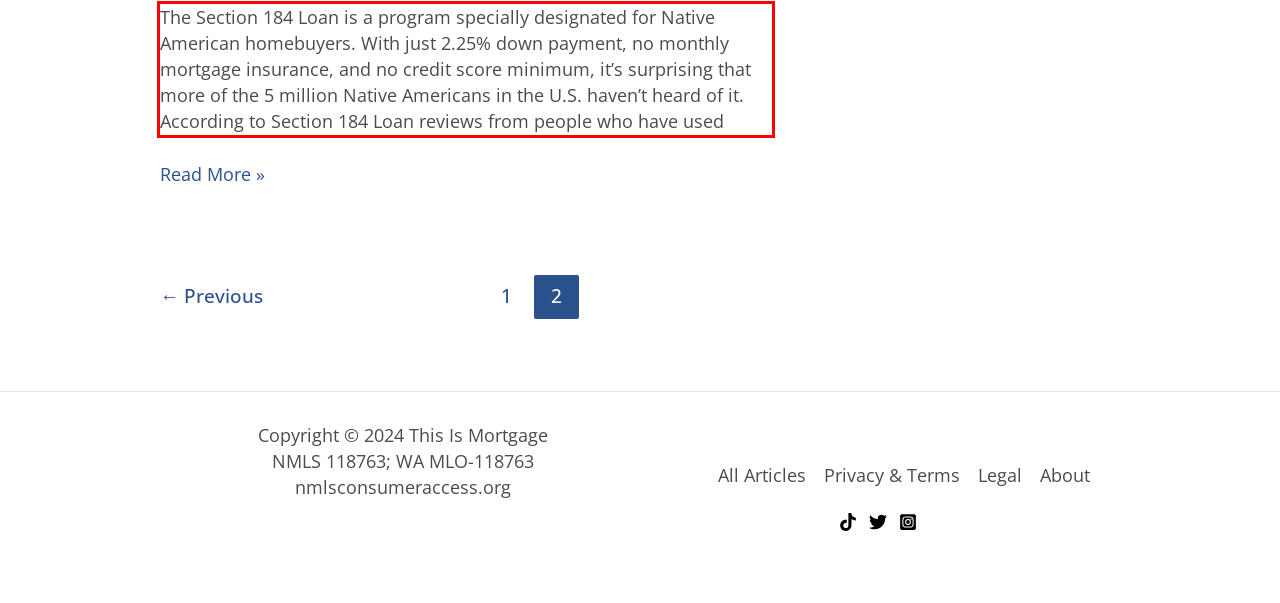You are provided with a screenshot of a webpage that includes a red bounding box. Extract and generate the text content found within the red bounding box.

The Section 184 Loan is a program specially designated for Native American homebuyers. With just 2.25% down payment, no monthly mortgage insurance, and no credit score minimum, it’s surprising that more of the 5 million Native Americans in the U.S. haven’t heard of it. According to Section 184 Loan reviews from people who have used